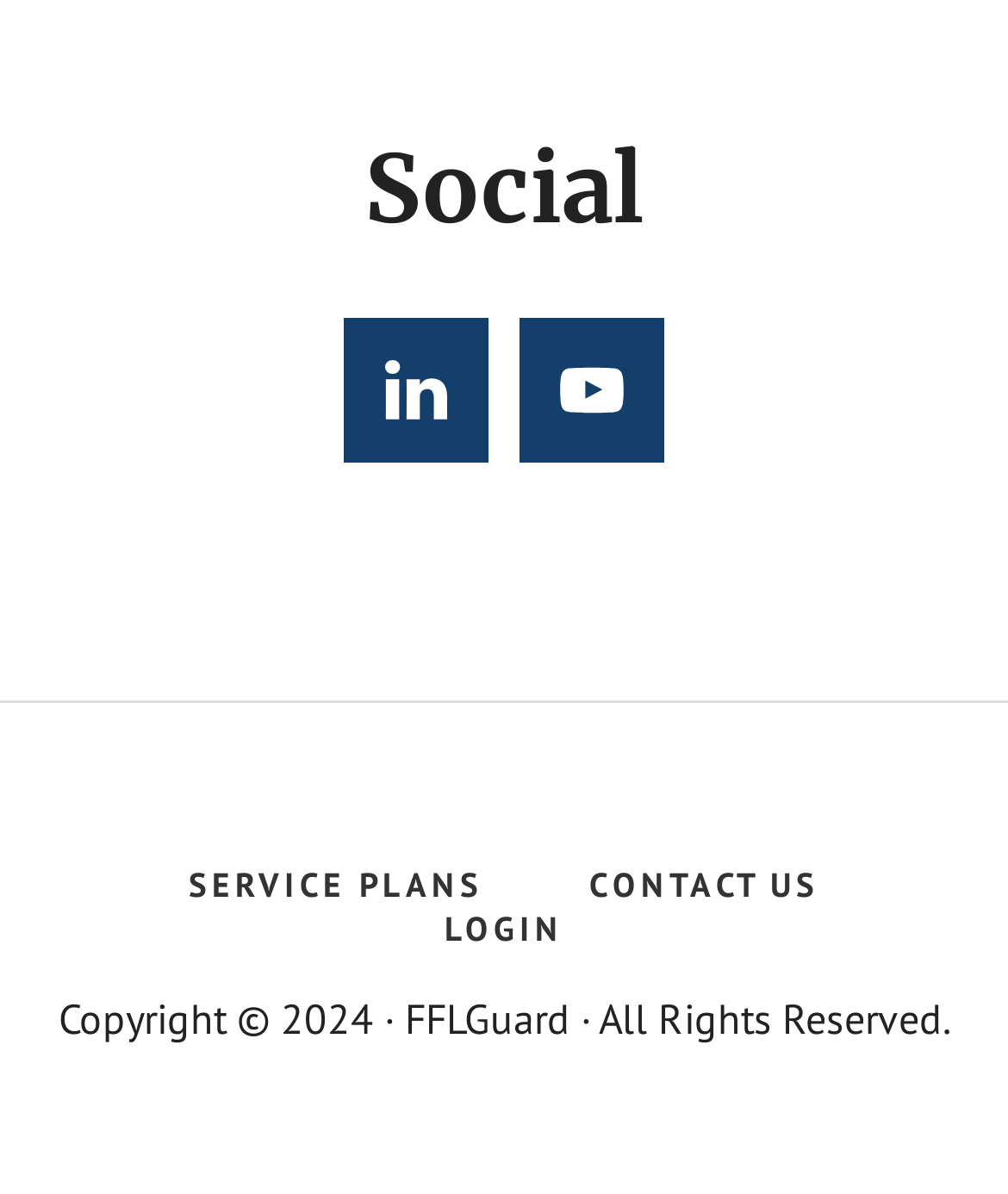For the element described, predict the bounding box coordinates as (top-left x, top-left y, bottom-right x, bottom-right y). All values should be between 0 and 1. Element description: Login

[0.395, 0.755, 0.605, 0.791]